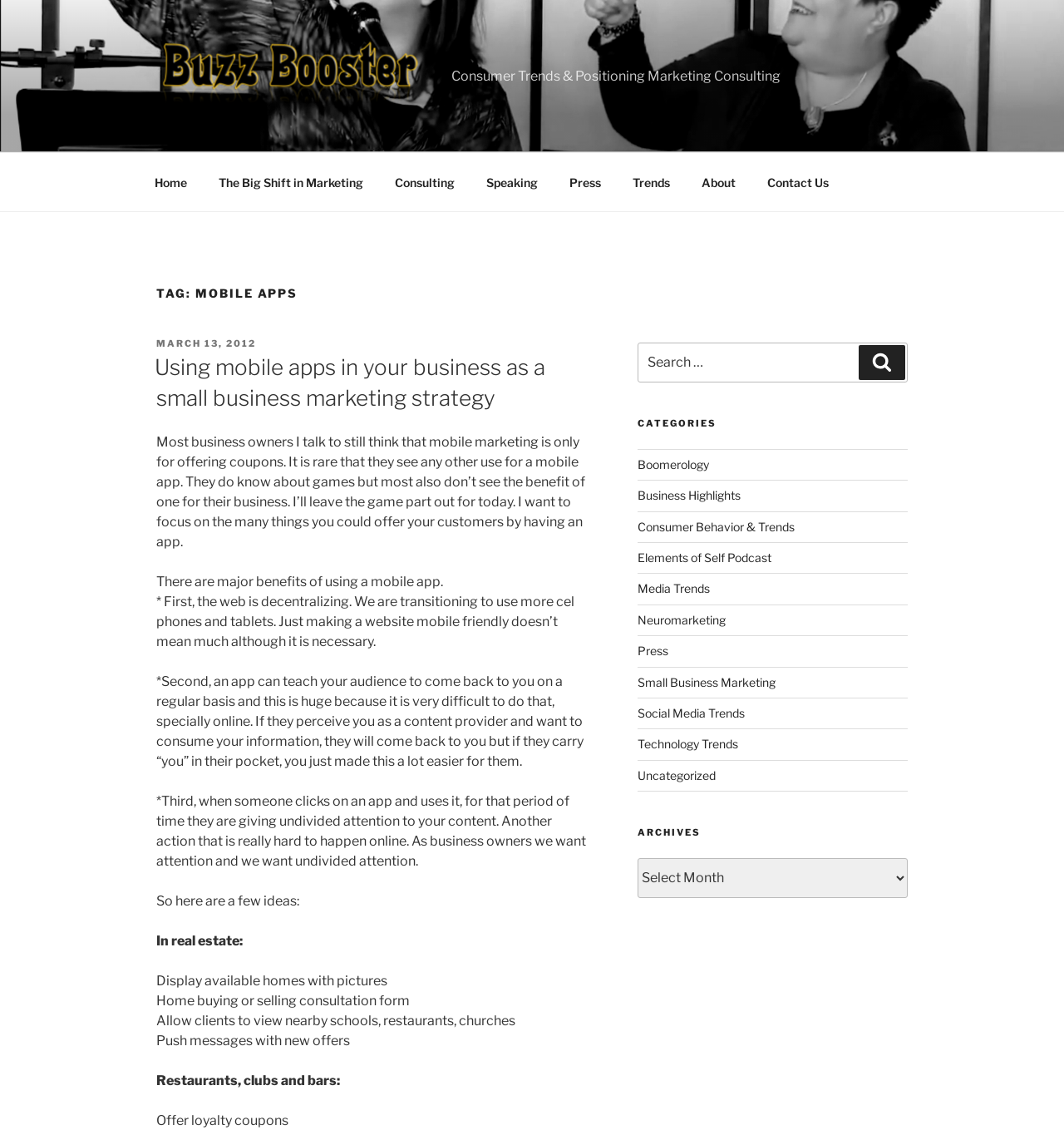How many categories are listed? Refer to the image and provide a one-word or short phrase answer.

11